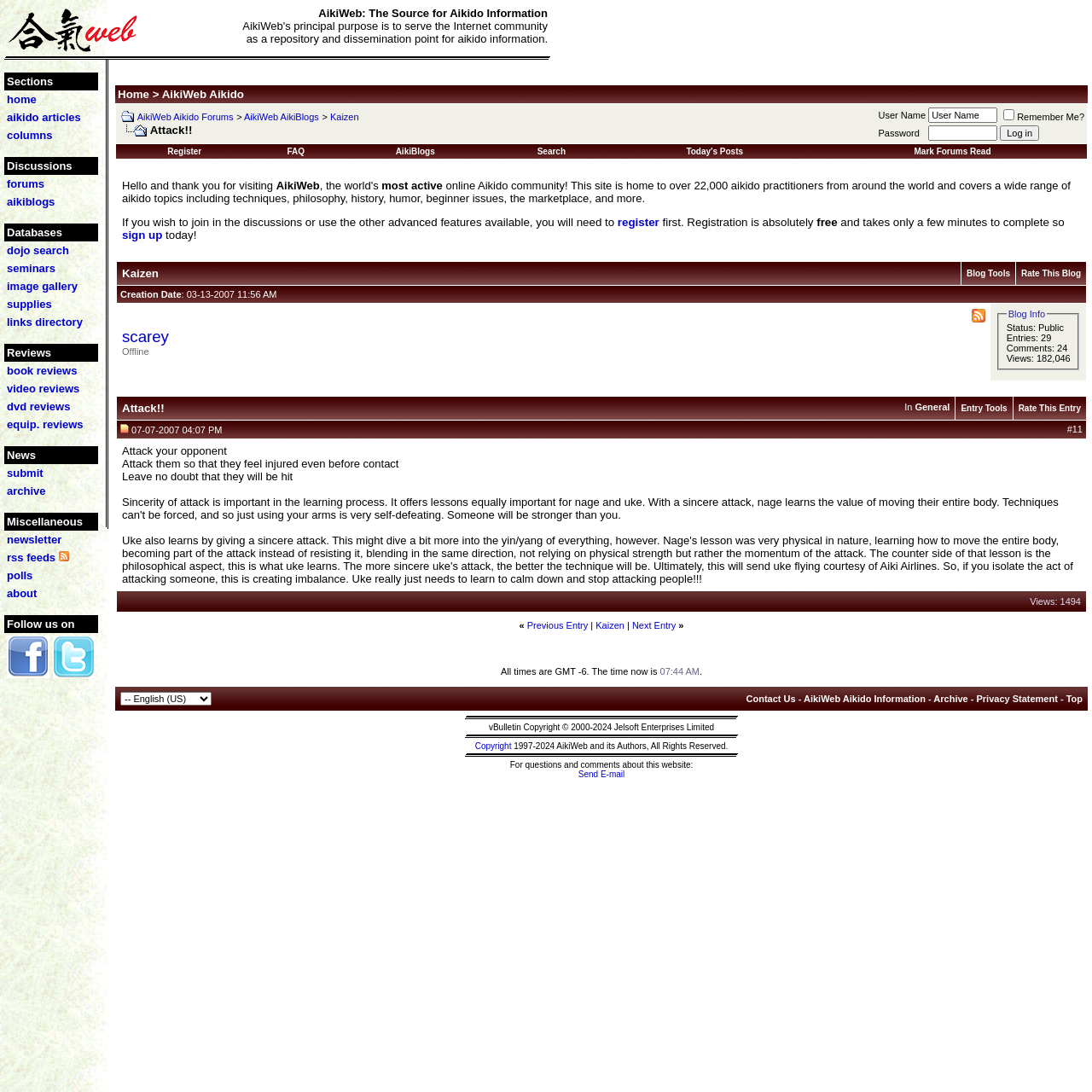Give a concise answer of one word or phrase to the question: 
What is the last item in the list of main sections?

submit